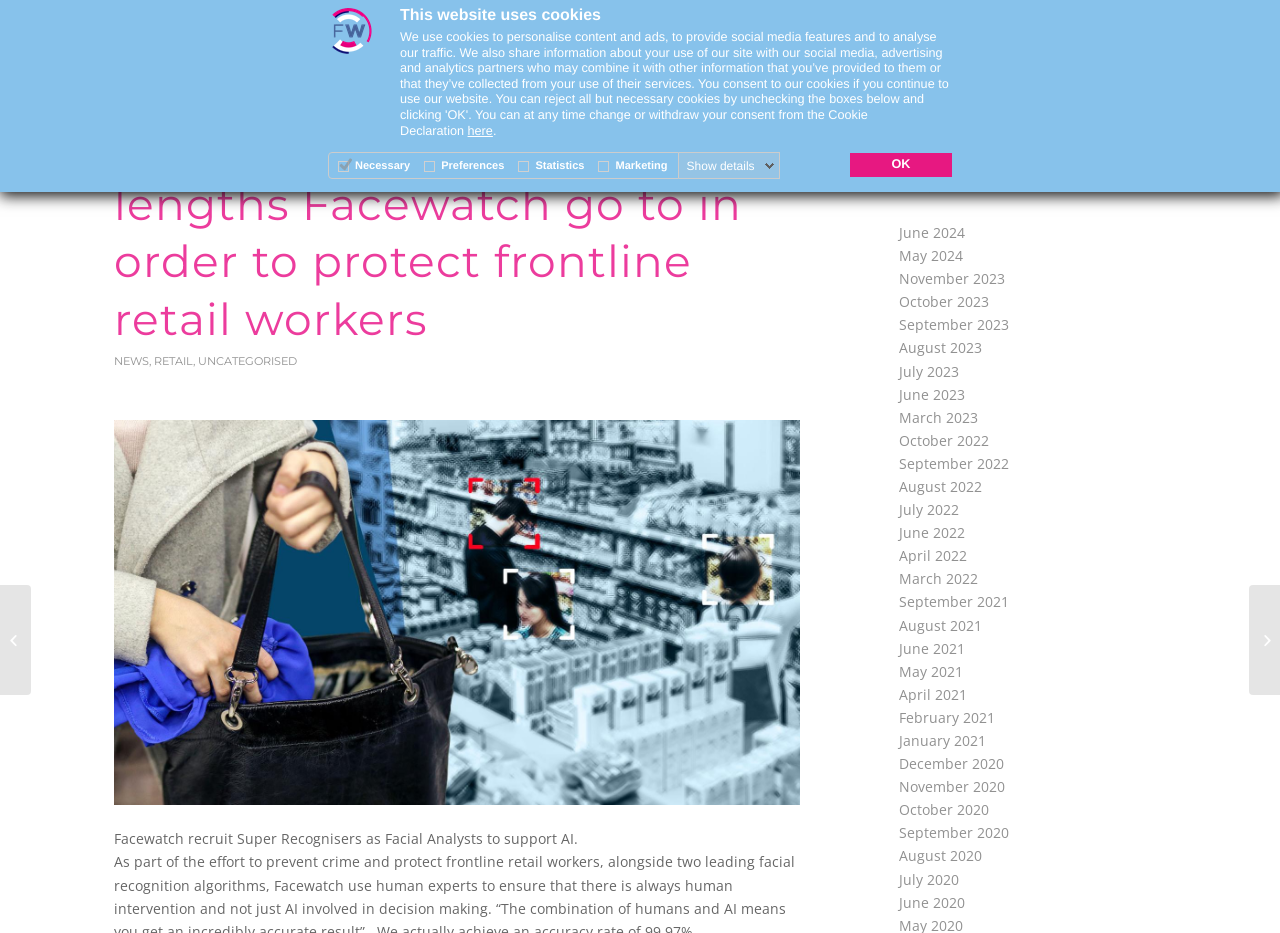Determine the bounding box coordinates of the region that needs to be clicked to achieve the task: "Click on the Facewatch logo".

[0.257, 0.009, 0.293, 0.058]